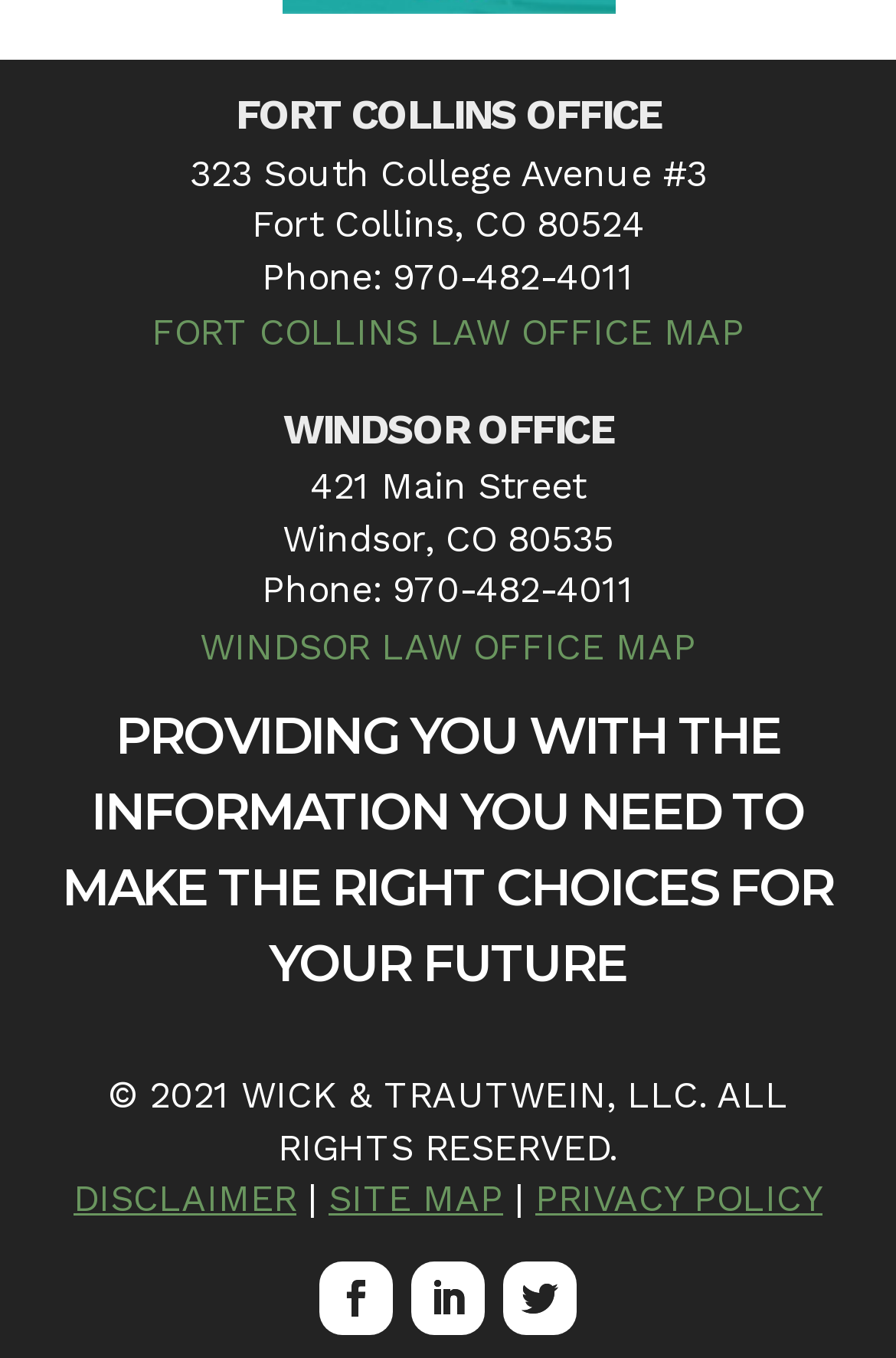Pinpoint the bounding box coordinates of the area that should be clicked to complete the following instruction: "Call the phone number". The coordinates must be given as four float numbers between 0 and 1, i.e., [left, top, right, bottom].

[0.438, 0.187, 0.708, 0.219]